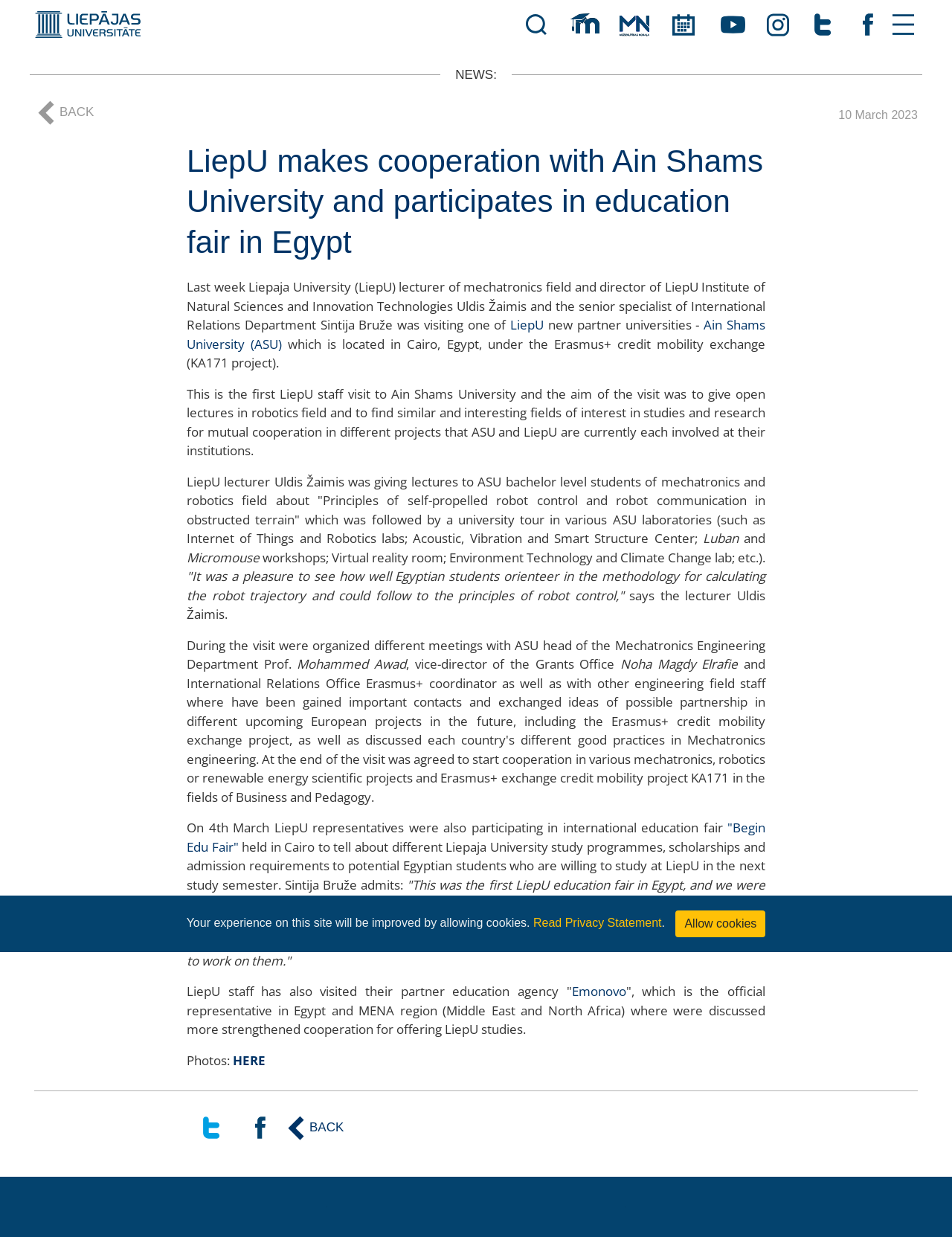Identify the bounding box coordinates for the region of the element that should be clicked to carry out the instruction: "Visit the 'Begin Edu Fair' website". The bounding box coordinates should be four float numbers between 0 and 1, i.e., [left, top, right, bottom].

[0.196, 0.662, 0.804, 0.691]